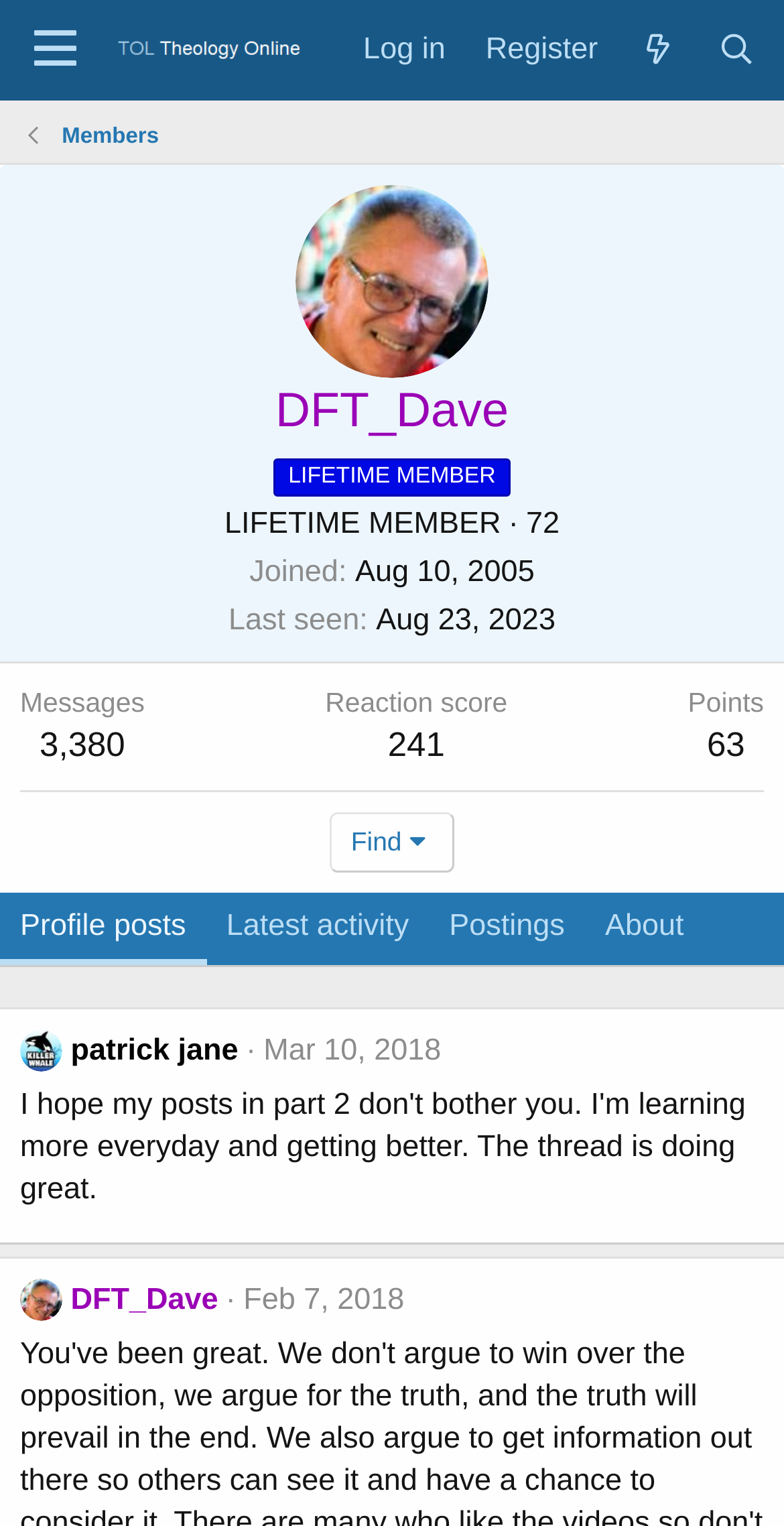How many trophy points does the user have? Using the information from the screenshot, answer with a single word or phrase.

63